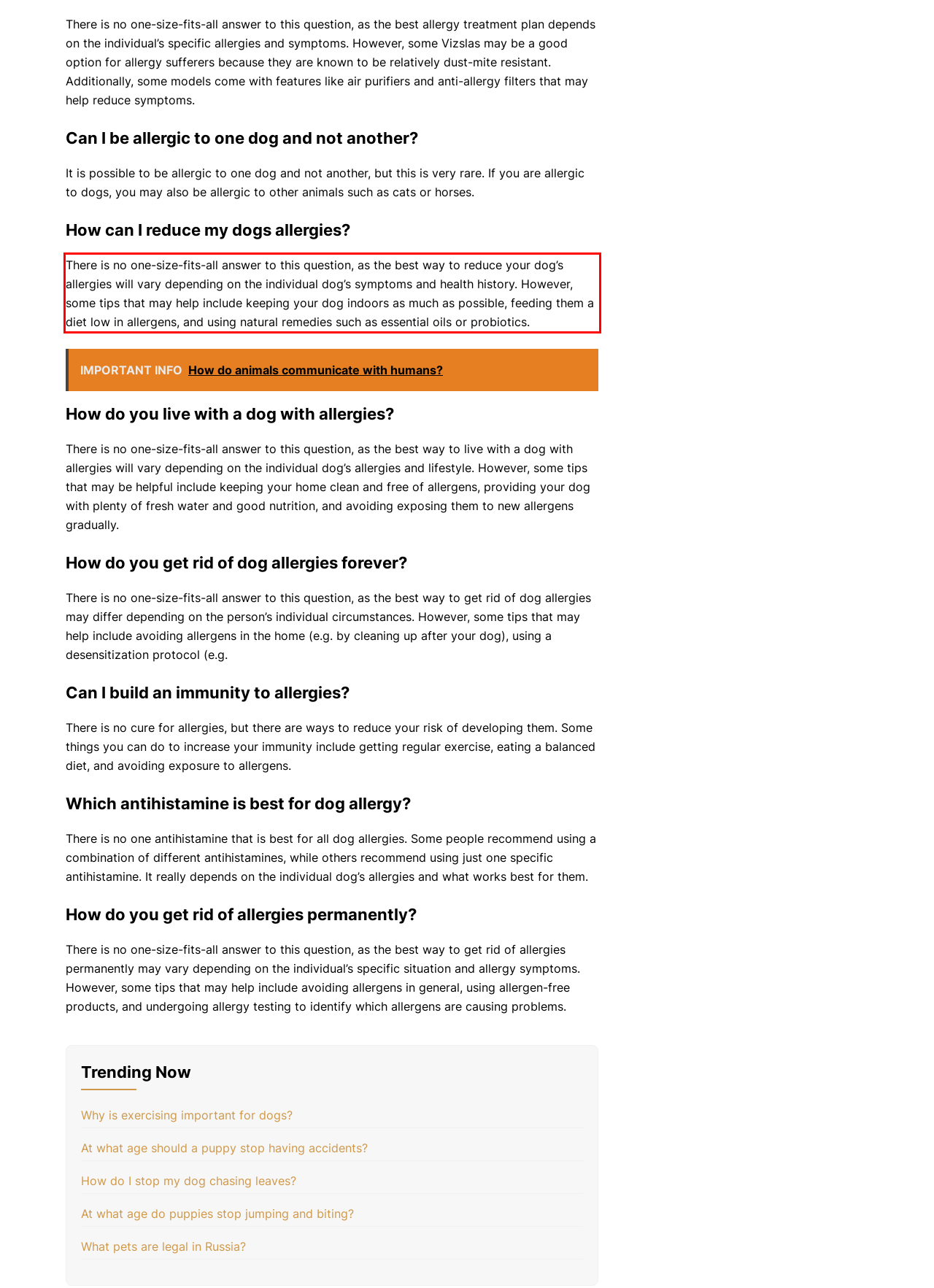You have a screenshot of a webpage, and there is a red bounding box around a UI element. Utilize OCR to extract the text within this red bounding box.

There is no one-size-fits-all answer to this question, as the best way to reduce your dog’s allergies will vary depending on the individual dog’s symptoms and health history. However, some tips that may help include keeping your dog indoors as much as possible, feeding them a diet low in allergens, and using natural remedies such as essential oils or probiotics.